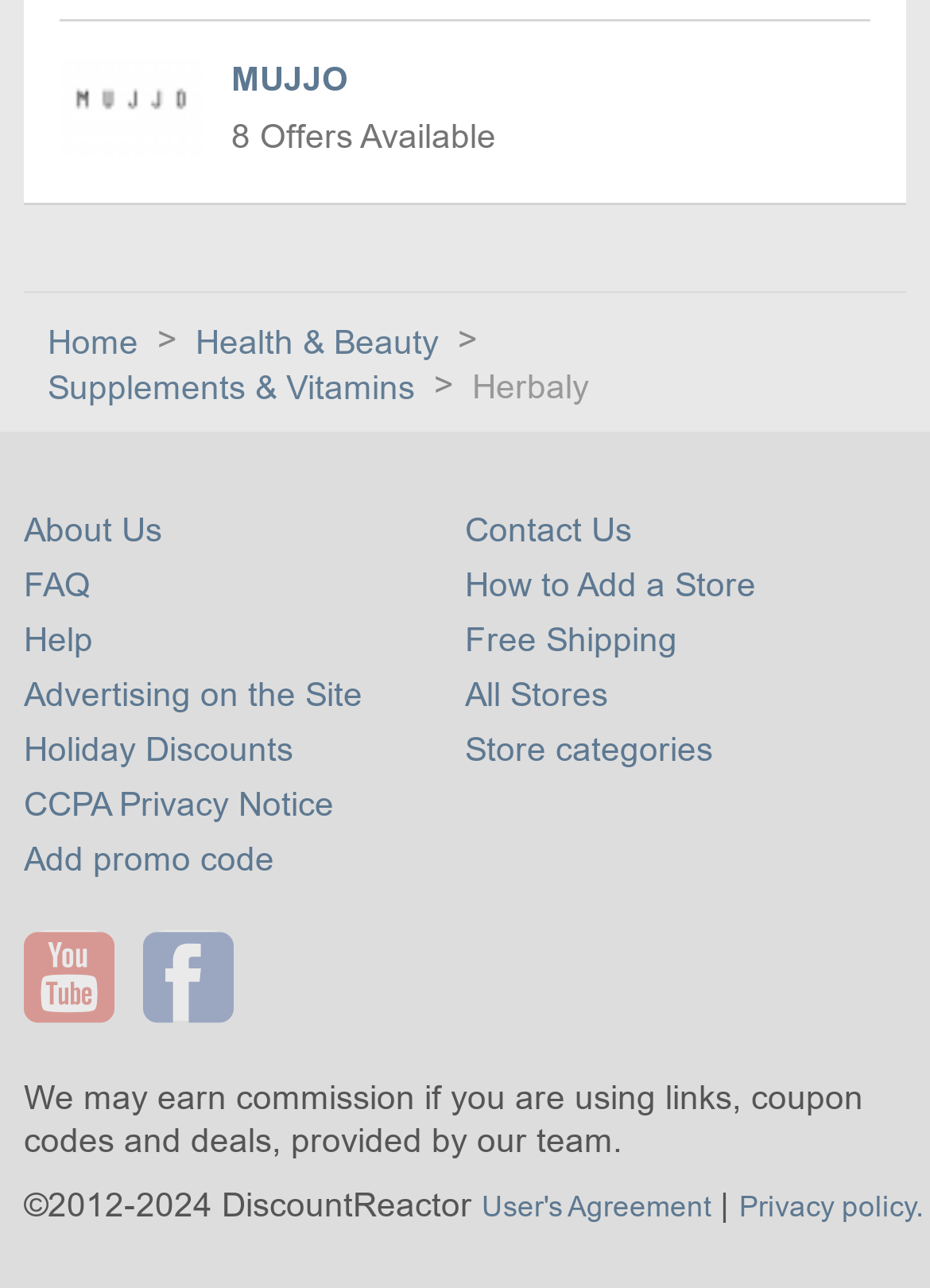Please provide the bounding box coordinates for the element that needs to be clicked to perform the instruction: "Go to MUJJO coupons page". The coordinates must consist of four float numbers between 0 and 1, formatted as [left, top, right, bottom].

[0.064, 0.017, 0.936, 0.158]